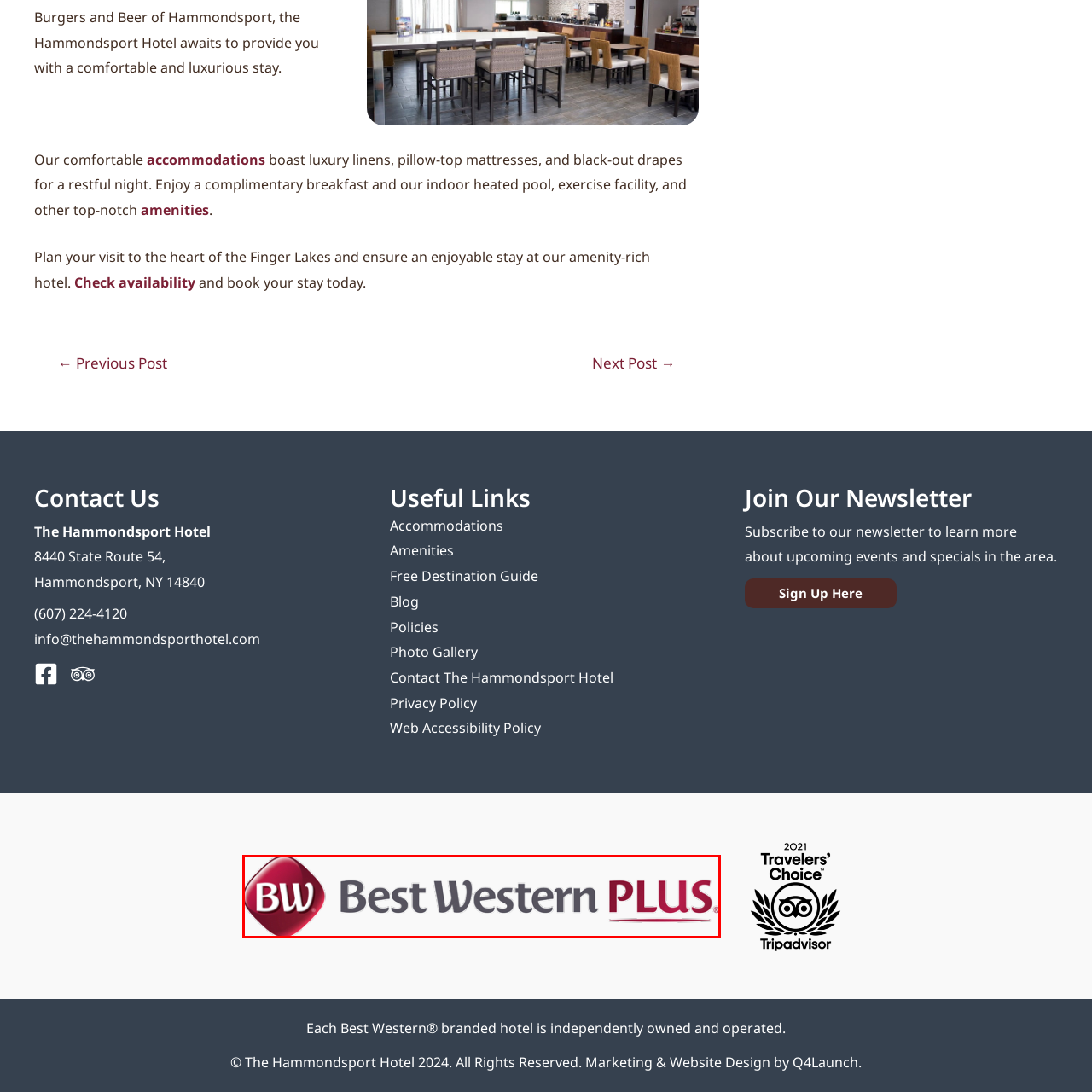Construct a detailed caption for the image enclosed in the red box.

The image showcases the logo of Best Western Plus, featuring a bold "BW" in white against a deep red background, accompanied by the text "Best Western PLUS" in a stylized gray font. This logo represents a well-known hotel brand recognized for its commitment to quality and comfort, offering guests a range of amenities and services to enhance their stay. The logo serves as a visual anchor for travelers seeking trusted accommodations, emphasizing the brand's dedication to providing an inviting and enjoyable experience.